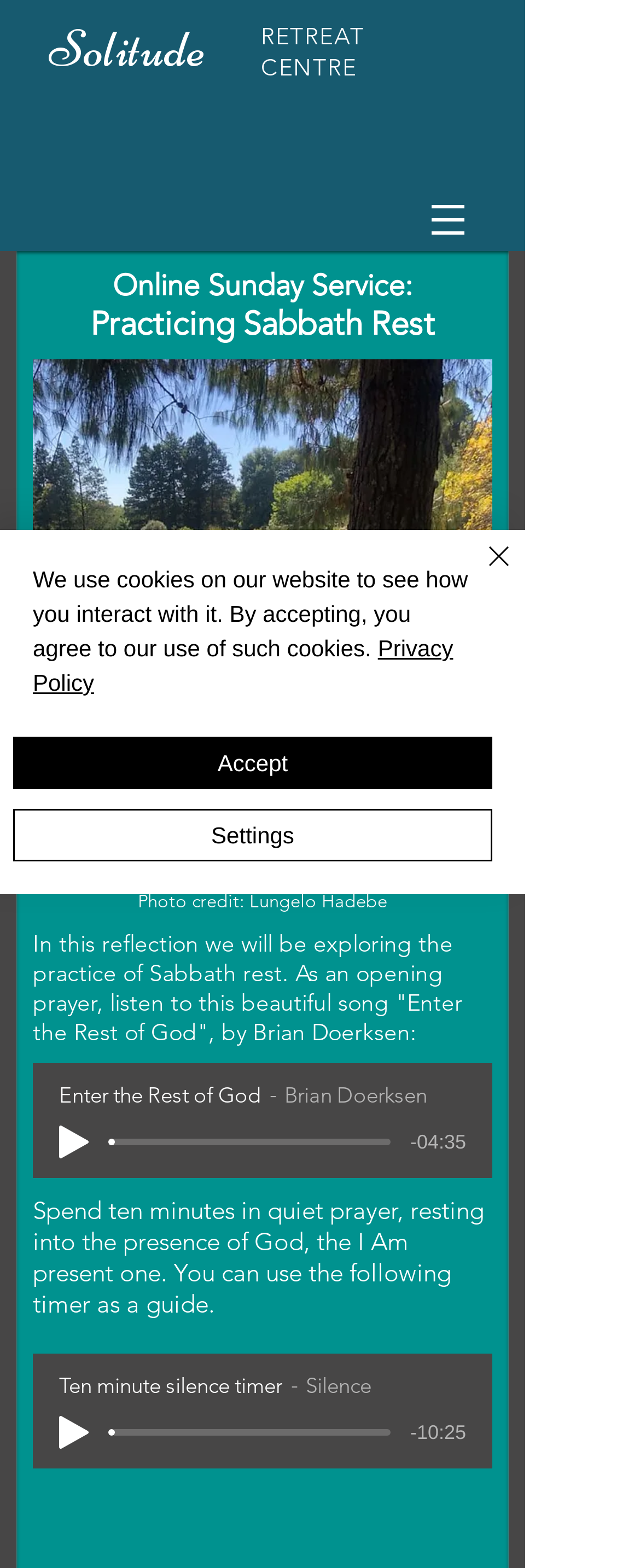Please identify the bounding box coordinates of the element I should click to complete this instruction: 'Click the Solitude link'. The coordinates should be given as four float numbers between 0 and 1, like this: [left, top, right, bottom].

[0.077, 0.01, 0.321, 0.051]